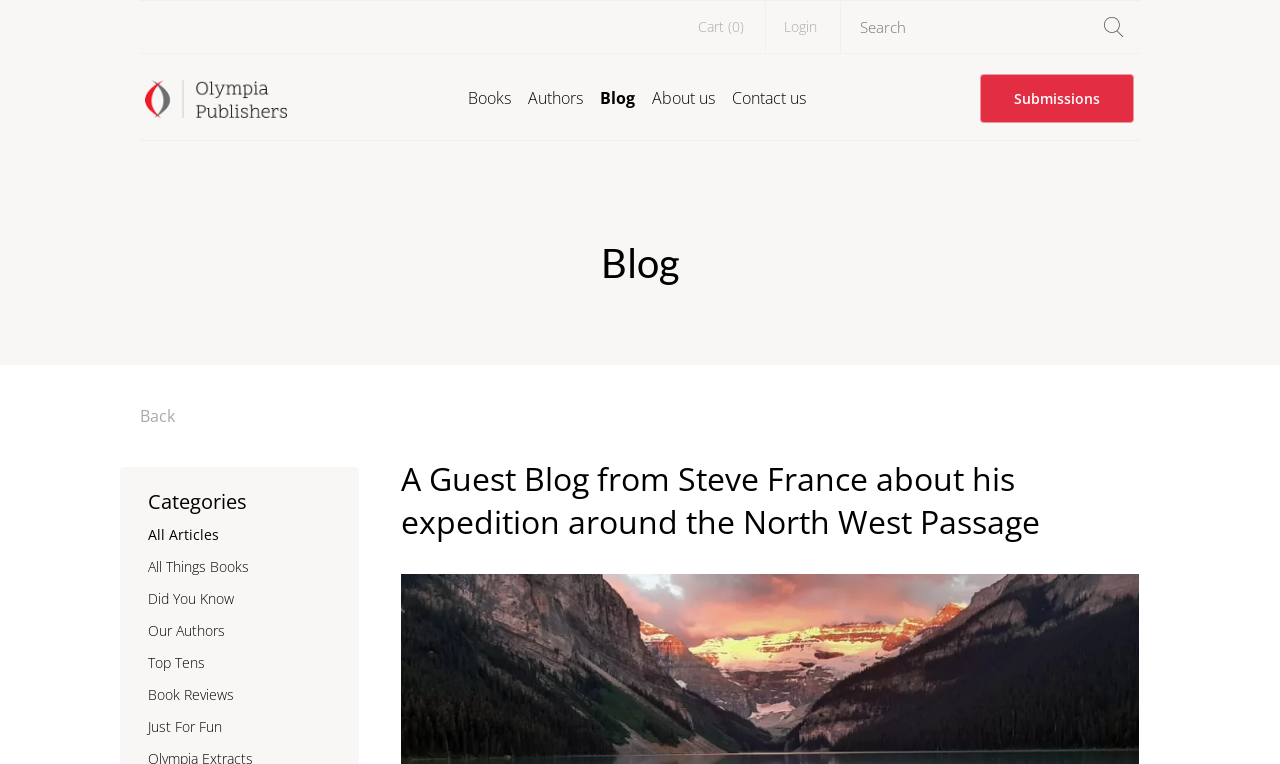Find the bounding box coordinates of the element you need to click on to perform this action: 'Login to the website'. The coordinates should be represented by four float values between 0 and 1, in the format [left, top, right, bottom].

[0.598, 0.001, 0.652, 0.068]